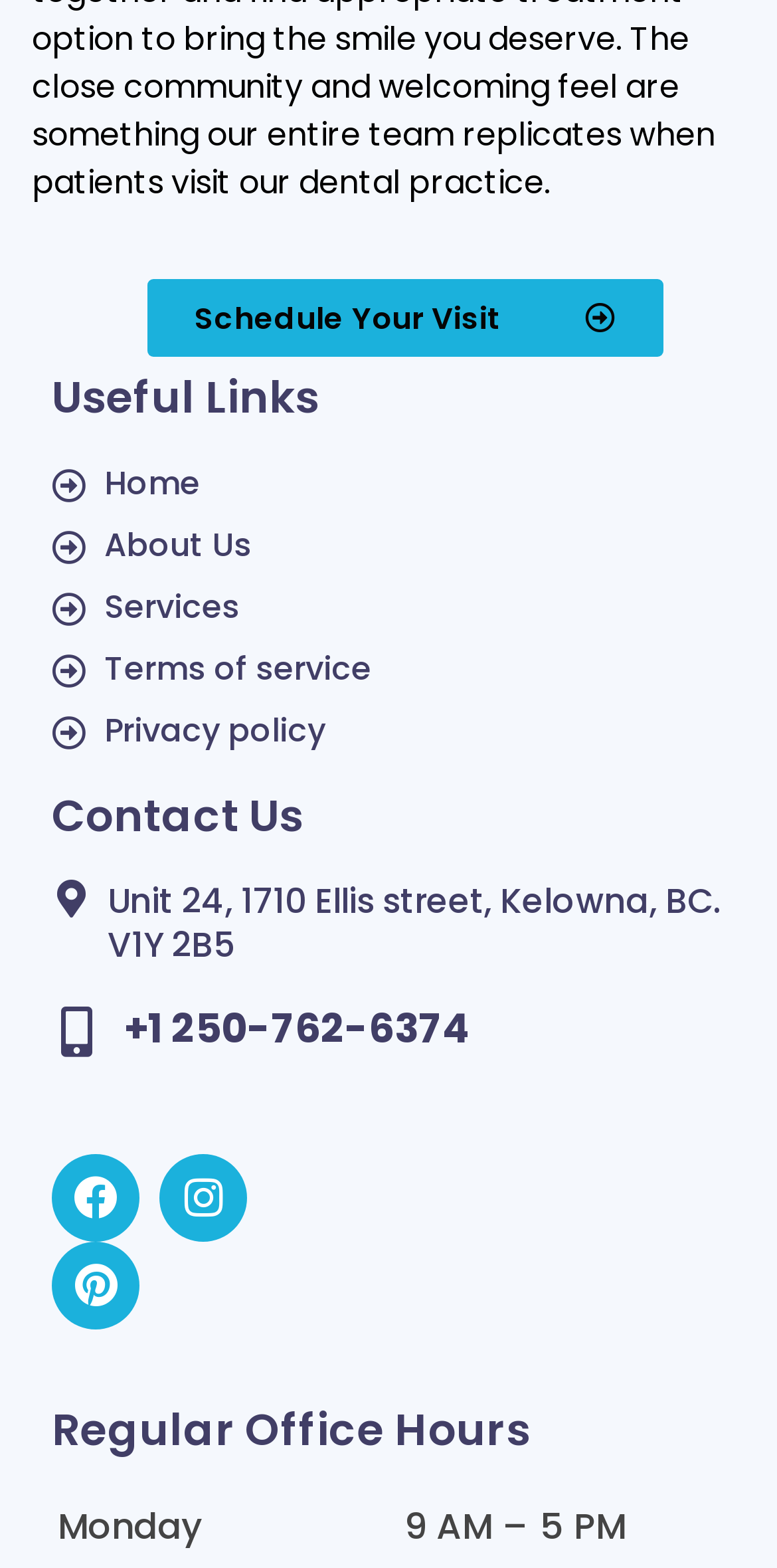Please specify the bounding box coordinates of the element that should be clicked to execute the given instruction: 'Visit Facebook page'. Ensure the coordinates are four float numbers between 0 and 1, expressed as [left, top, right, bottom].

[0.067, 0.737, 0.179, 0.792]